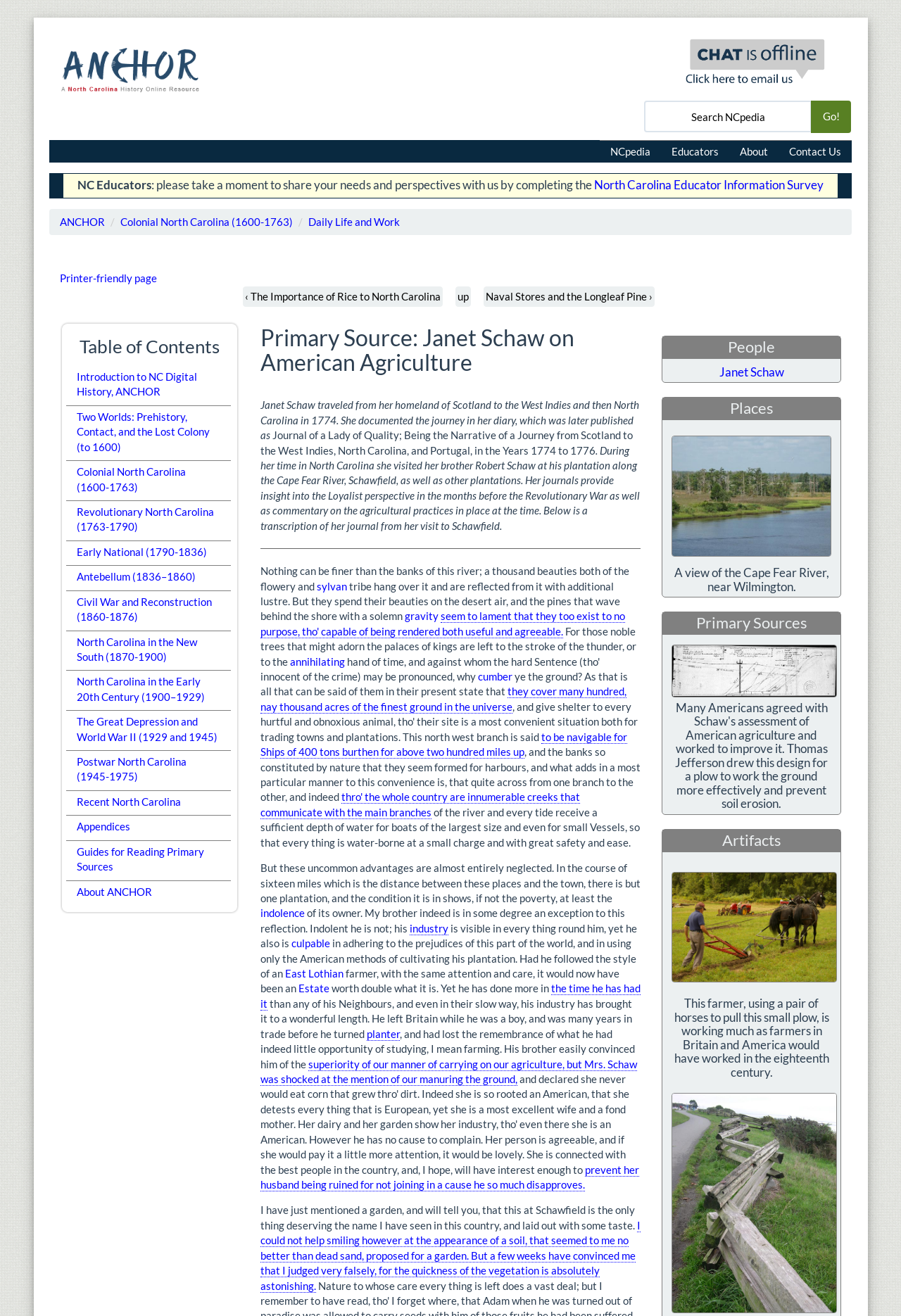Describe all the key features and sections of the webpage thoroughly.

The webpage is about NCpedia, a digital history platform. At the top, there is a logo and a search bar with a "Go!" button. Below the search bar, there are links to "NCpedia", "Educators", "About", and "Contact Us". 

On the left side, there is a section with a heading "Table of Contents" and a list of links to different historical periods, such as "Colonial North Carolina (1600-1763)" and "Revolutionary North Carolina (1763-1790)". 

On the right side, there is a section with a heading "Primary Source: Janet Schaw on American Agriculture" and a passage from Janet Schaw's diary, which describes her journey to North Carolina in 1774 and her observations on the agricultural practices of the time. The passage is divided into several paragraphs and includes links to specific words, such as "sylvan" and "gravity". 

Below the passage, there is a separator line, and then another section with headings "People" and "Places", which include links to related topics, such as "Janet Schaw" and "Cape Fear River". There is also an image of the Cape Fear River with a description. 

At the bottom of the page, there are more links to historical periods and topics, as well as a link to "Appendices" and "Guides for Reading Primary Sources".